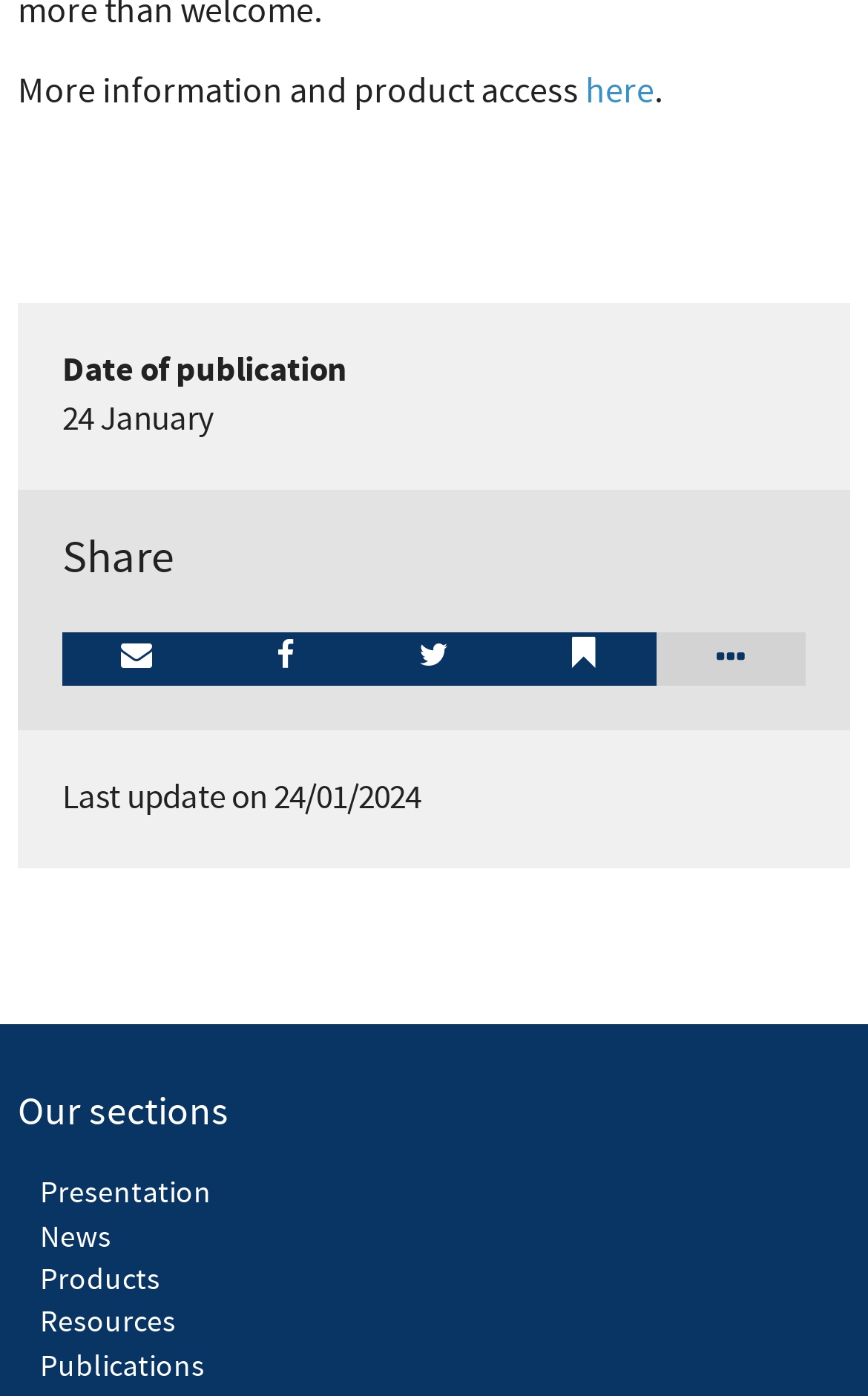Based on the element description "Bring it", predict the bounding box coordinates of the UI element.

None